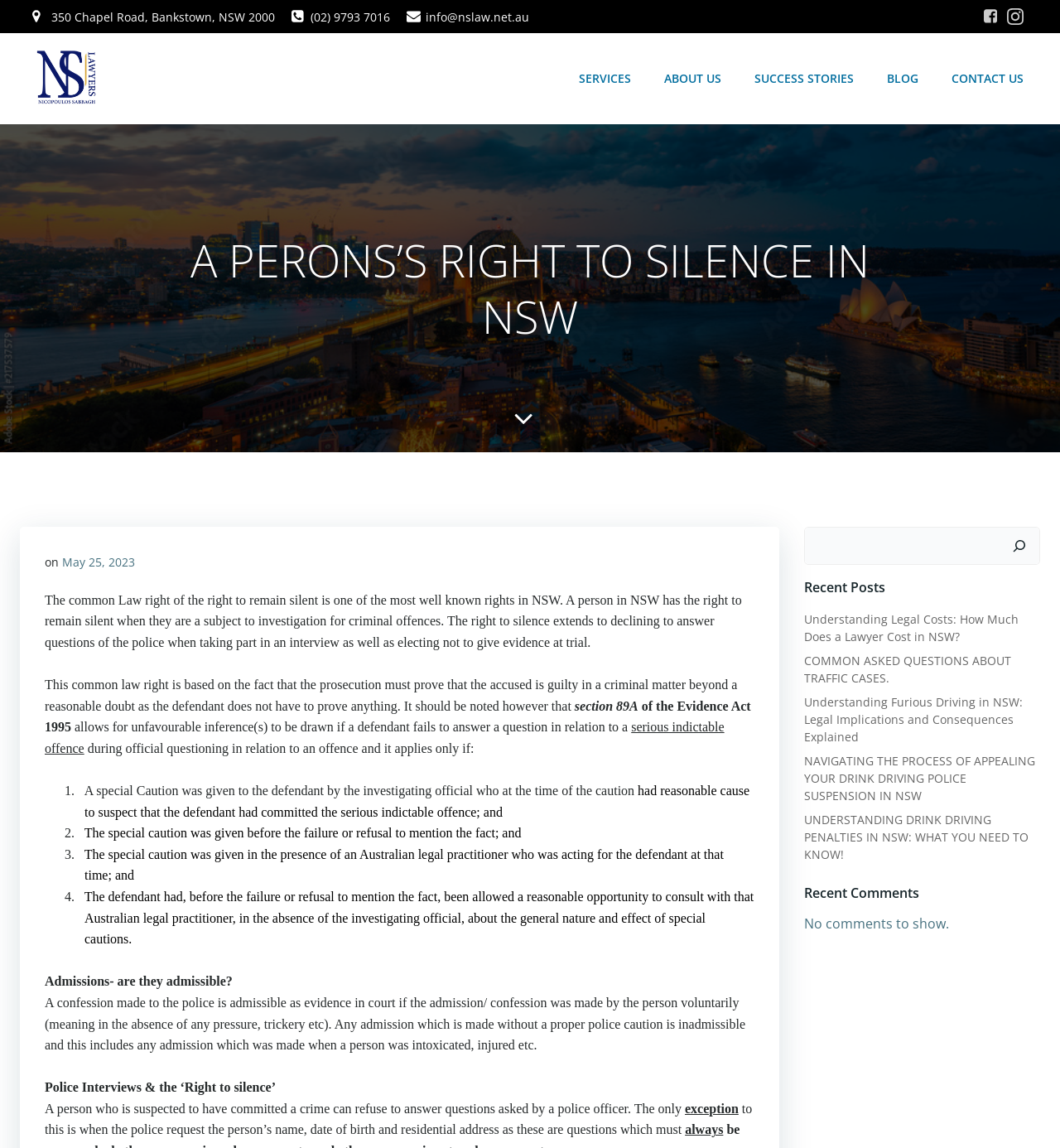Given the element description Services, identify the bounding box coordinates for the UI element on the webpage screenshot. The format should be (top-left x, top-left y, bottom-right x, bottom-right y), with values between 0 and 1.

[0.546, 0.061, 0.595, 0.076]